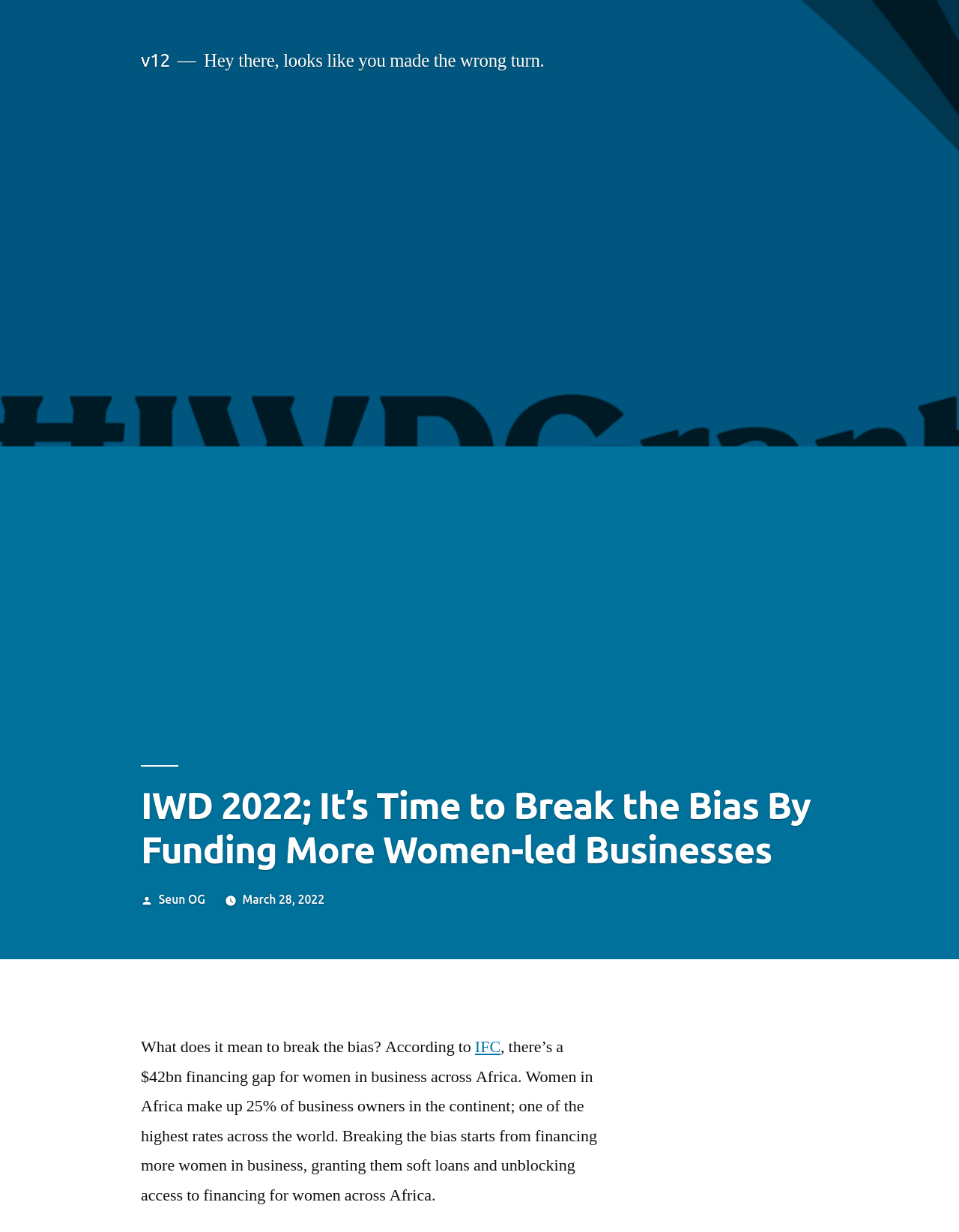Using the details from the image, please elaborate on the following question: What percentage of business owners in Africa are women?

I found the answer by reading the paragraph that starts with 'What does it mean to break the bias?'. The text mentions that women in Africa make up 25% of business owners in the continent.